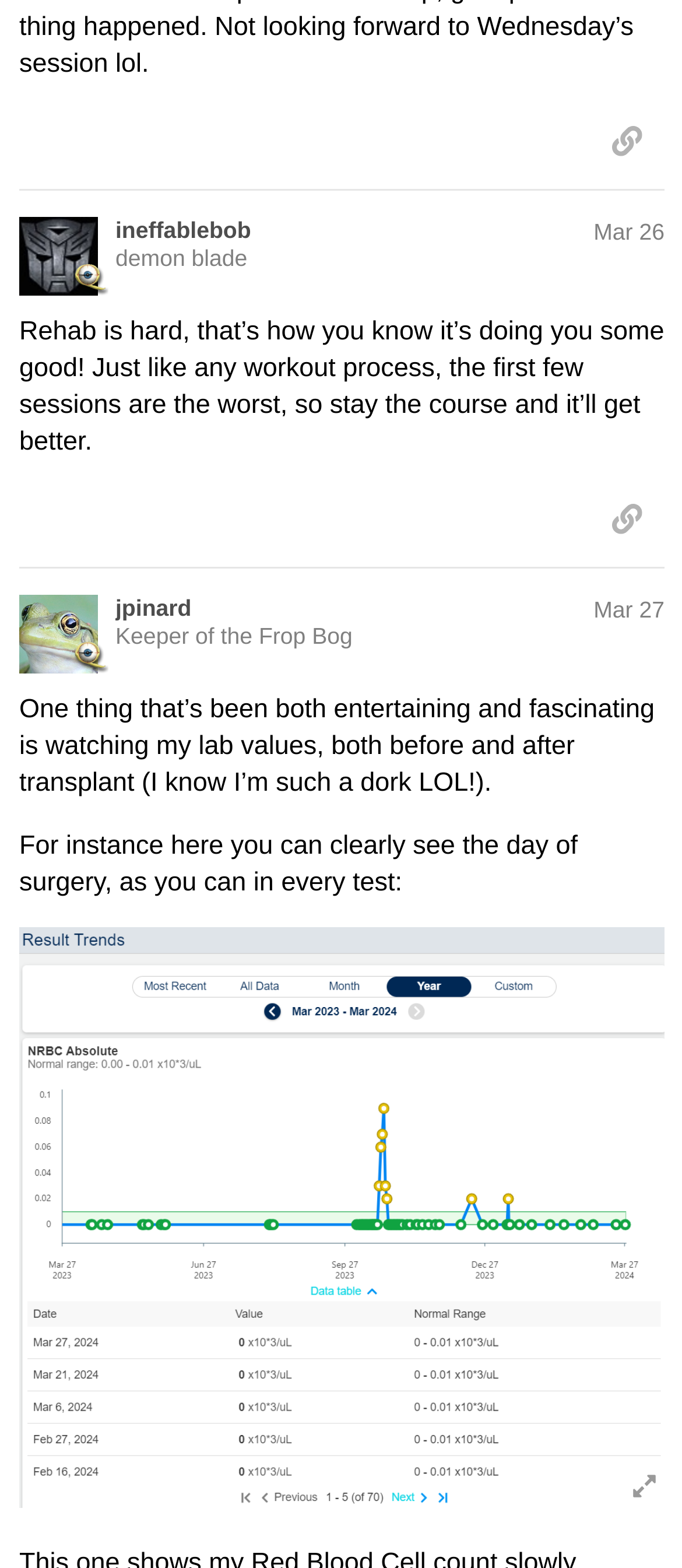How many links are in the first post?
Please respond to the question with a detailed and informative answer.

I examined the first post and found two link elements, one with the text 'ineffablebob' and another with the text 'Mar 26', so there are two links in the first post.